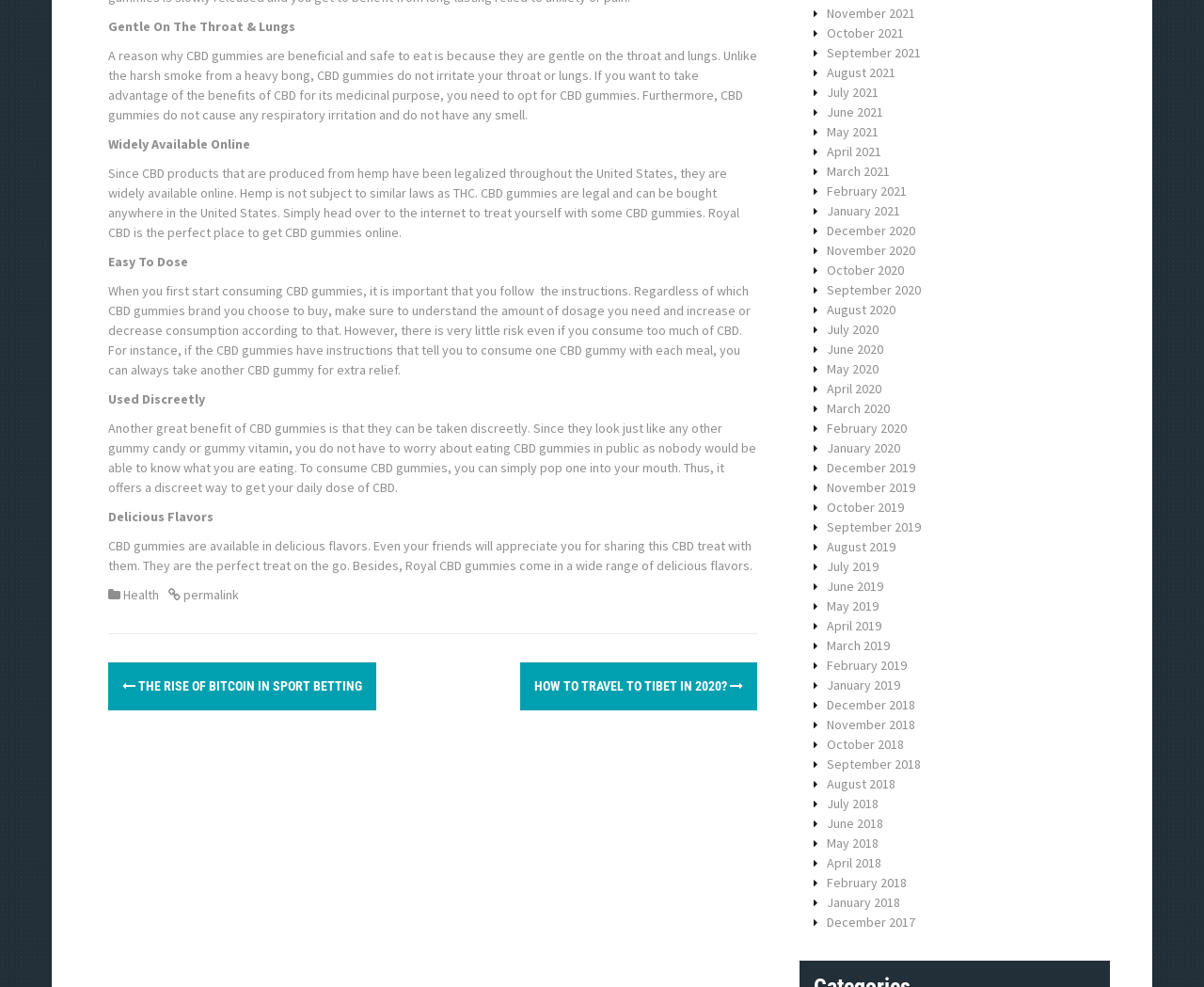Find the bounding box coordinates of the clickable region needed to perform the following instruction: "Visit 'HOW TO TRAVEL TO TIBET IN 2020?' page". The coordinates should be provided as four float numbers between 0 and 1, i.e., [left, top, right, bottom].

[0.444, 0.687, 0.617, 0.702]